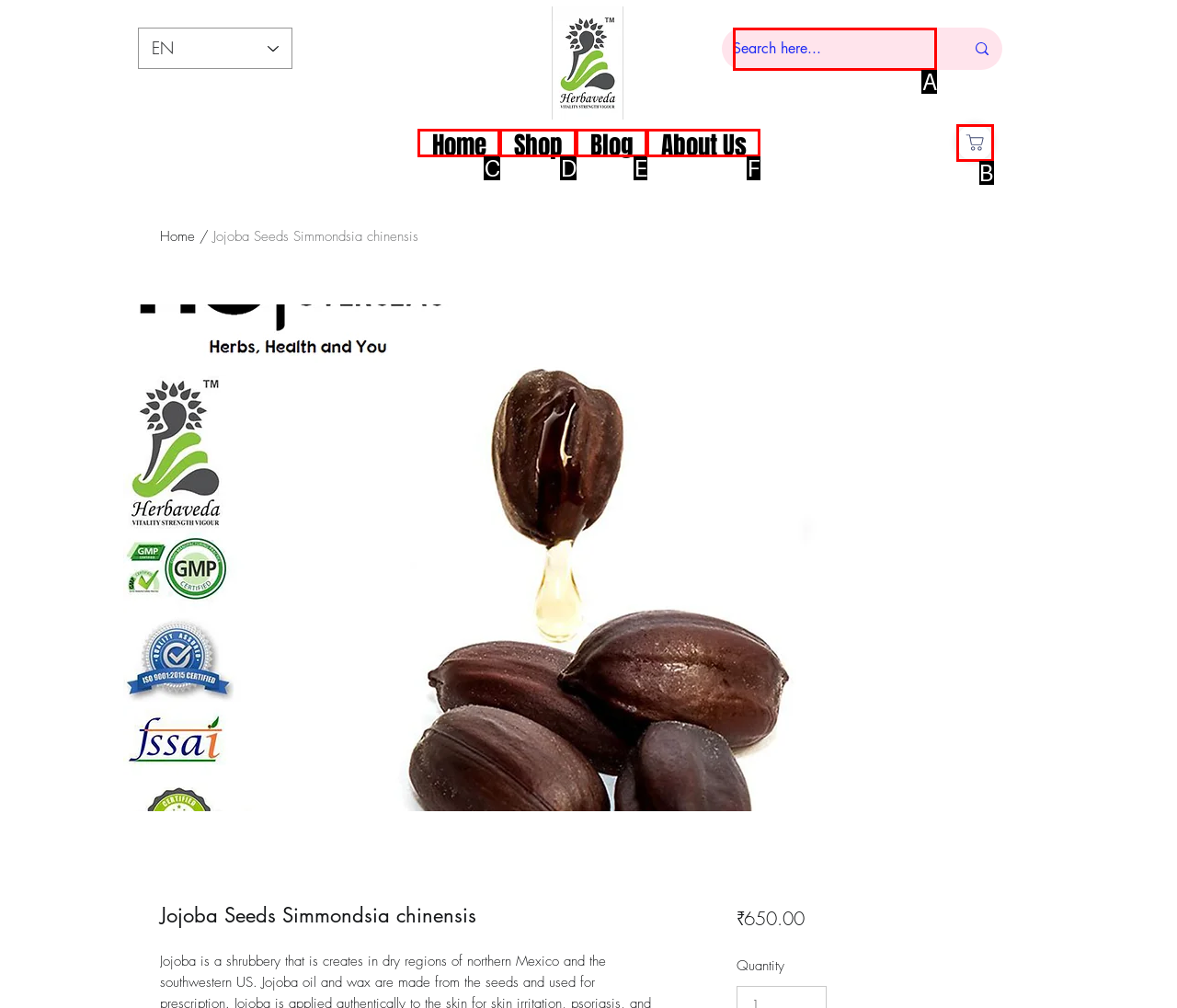Select the HTML element that corresponds to the description: Blog. Answer with the letter of the matching option directly from the choices given.

E